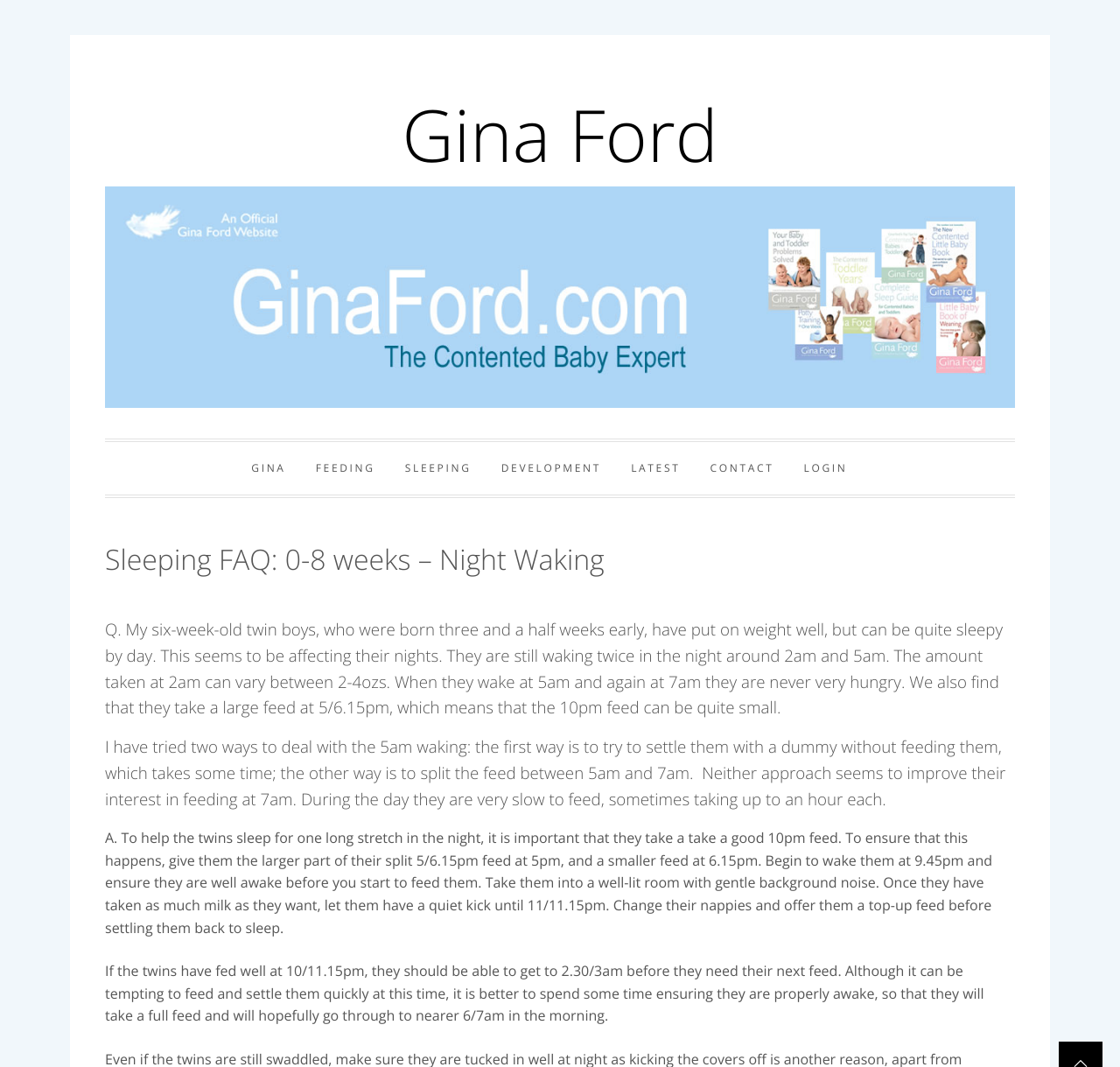Locate the bounding box coordinates of the area you need to click to fulfill this instruction: 'Click on 'SLEEPING' link'. The coordinates must be in the form of four float numbers ranging from 0 to 1: [left, top, right, bottom].

[0.362, 0.415, 0.421, 0.464]